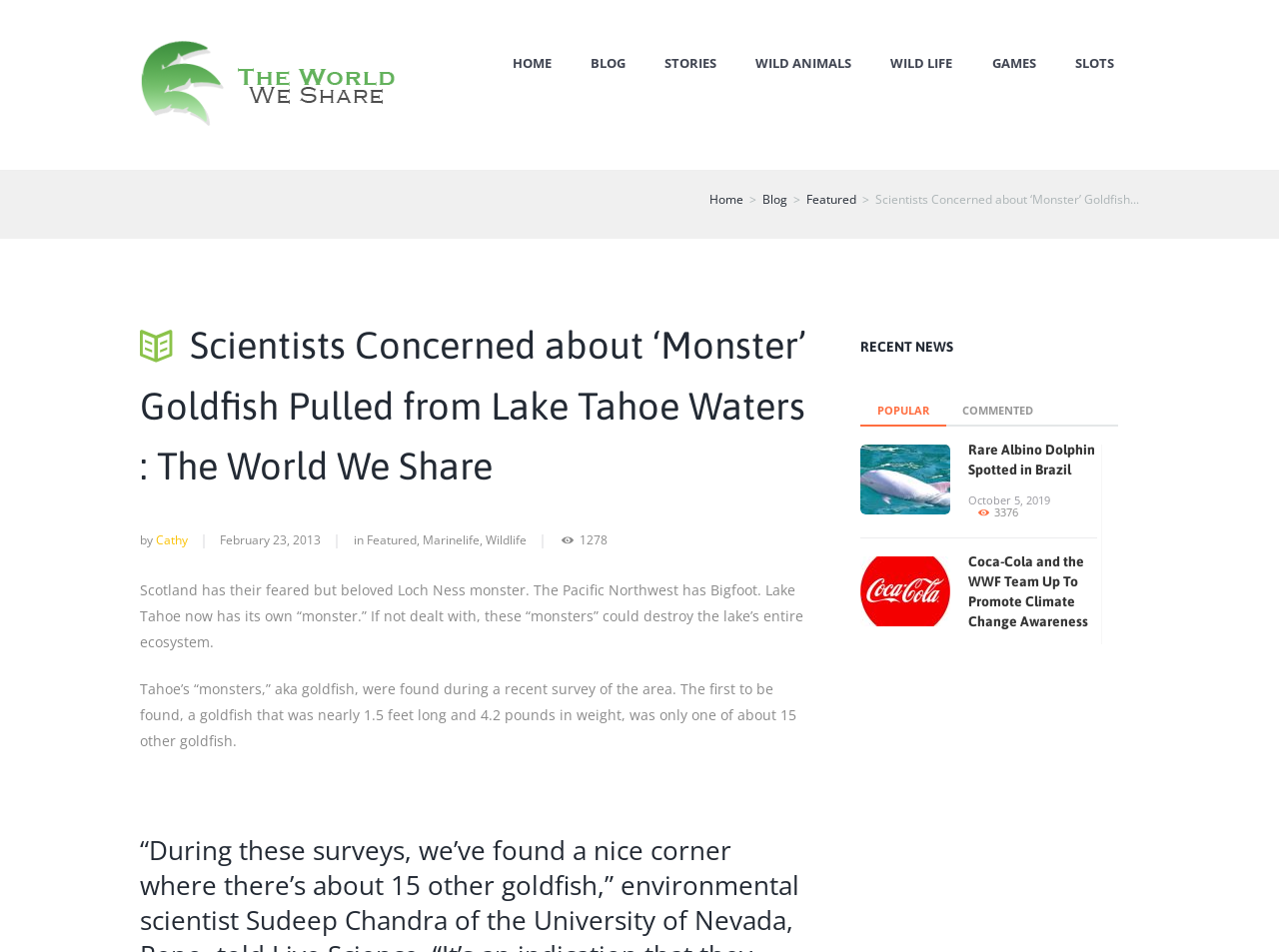Provide the bounding box coordinates in the format (top-left x, top-left y, bottom-right x, bottom-right y). All values are floating point numbers between 0 and 1. Determine the bounding box coordinate of the UI element described as: Wild Animals

[0.591, 0.058, 0.666, 0.078]